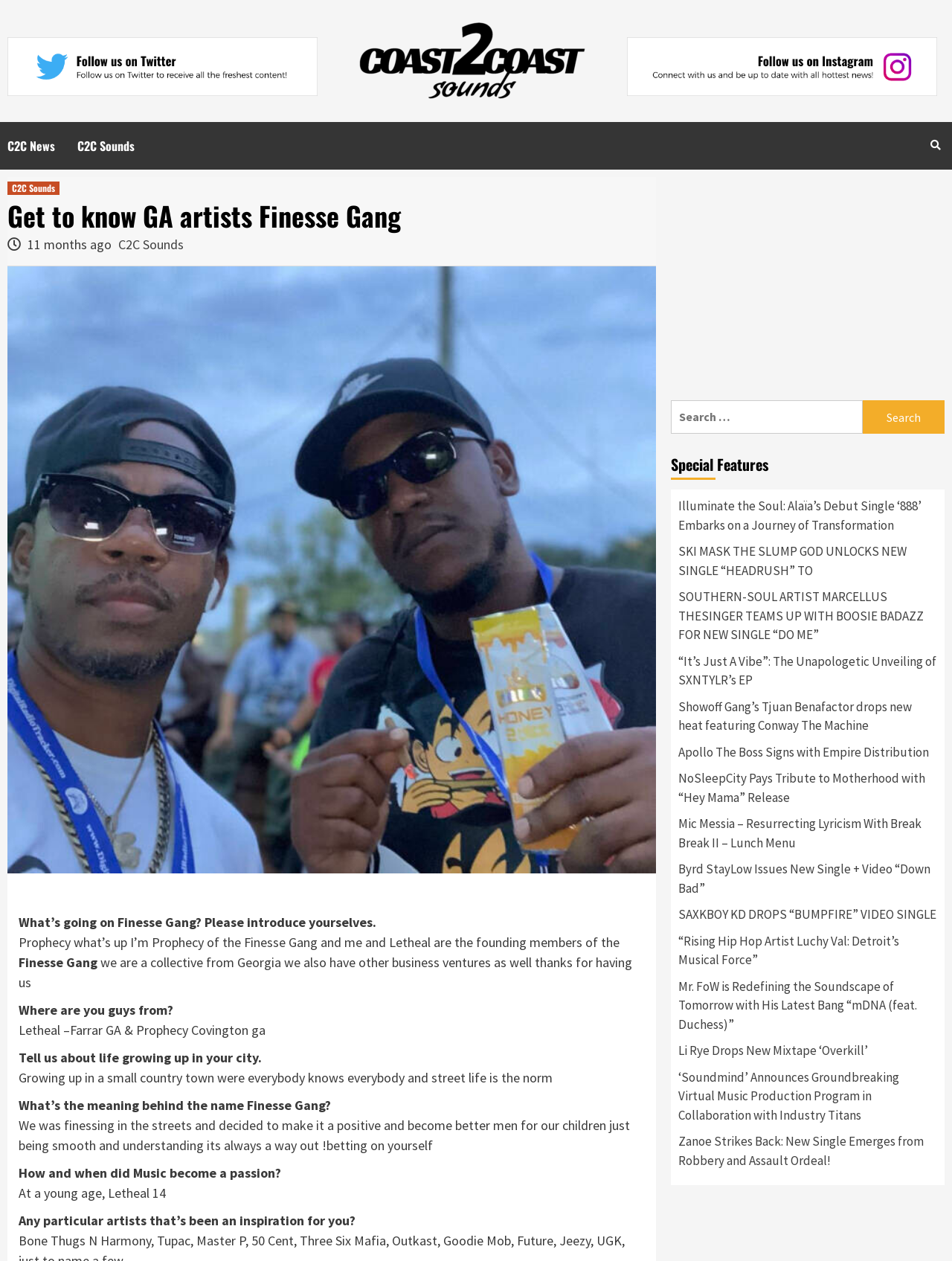Provide a single word or phrase to answer the given question: 
What is the topic of the article?

Get to know GA artists Finesse Gang